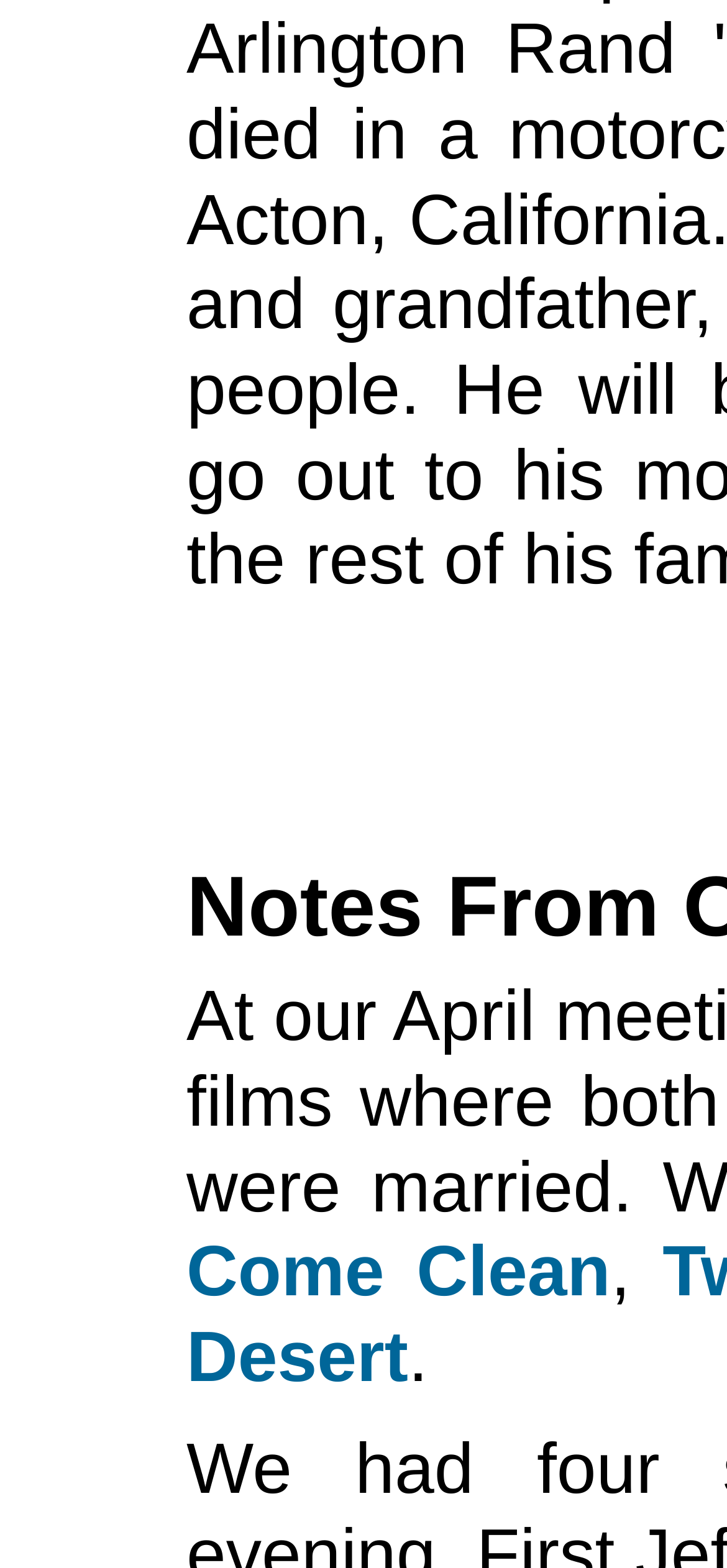Using the provided element description, identify the bounding box coordinates as (top-left x, top-left y, bottom-right x, bottom-right y). Ensure all values are between 0 and 1. Description: Come Clean

[0.256, 0.884, 0.84, 0.935]